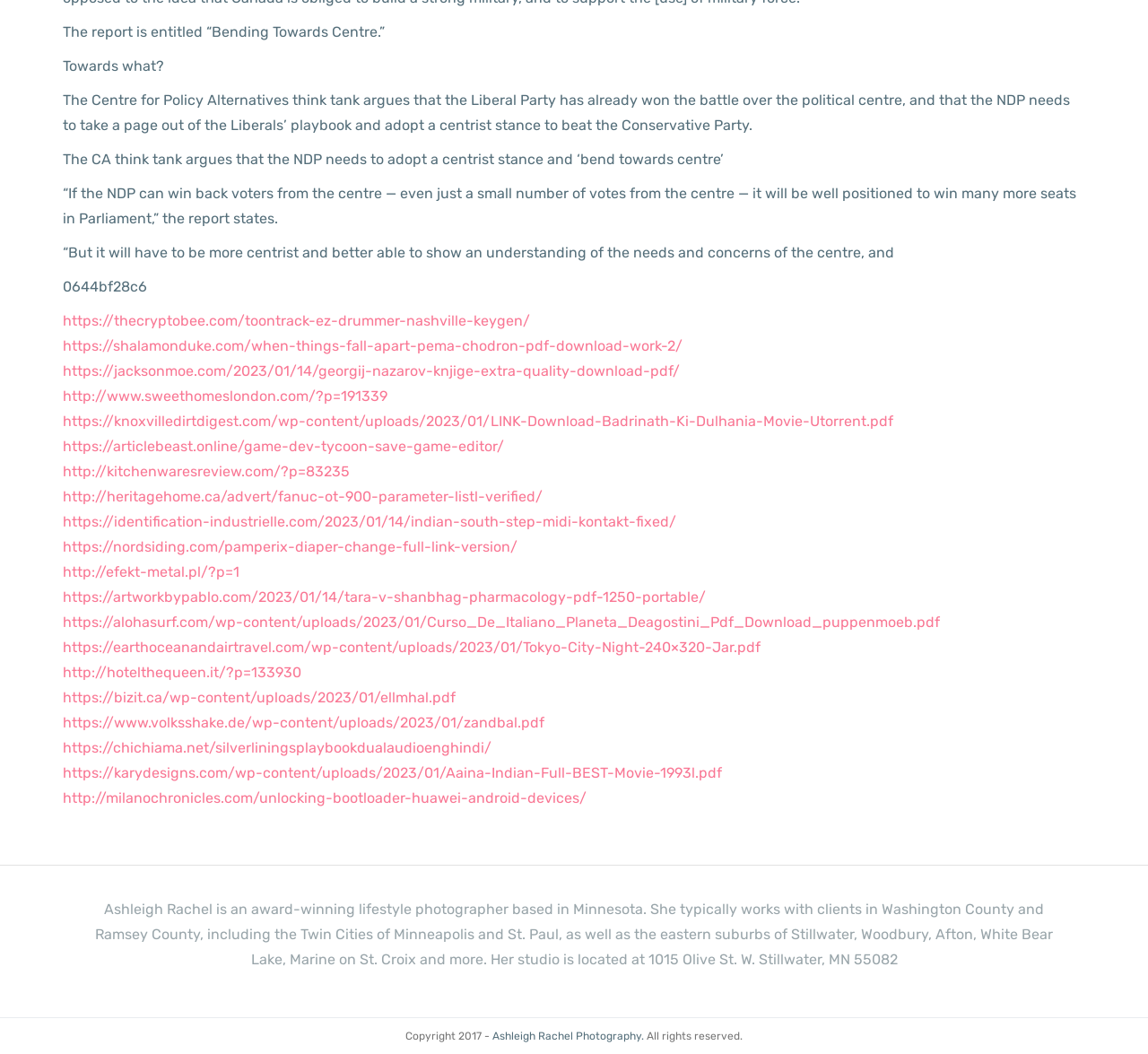Please find the bounding box coordinates of the element that you should click to achieve the following instruction: "Click the link to download Toontrack EZ Drummer Nashville keygen". The coordinates should be presented as four float numbers between 0 and 1: [left, top, right, bottom].

[0.055, 0.296, 0.462, 0.312]